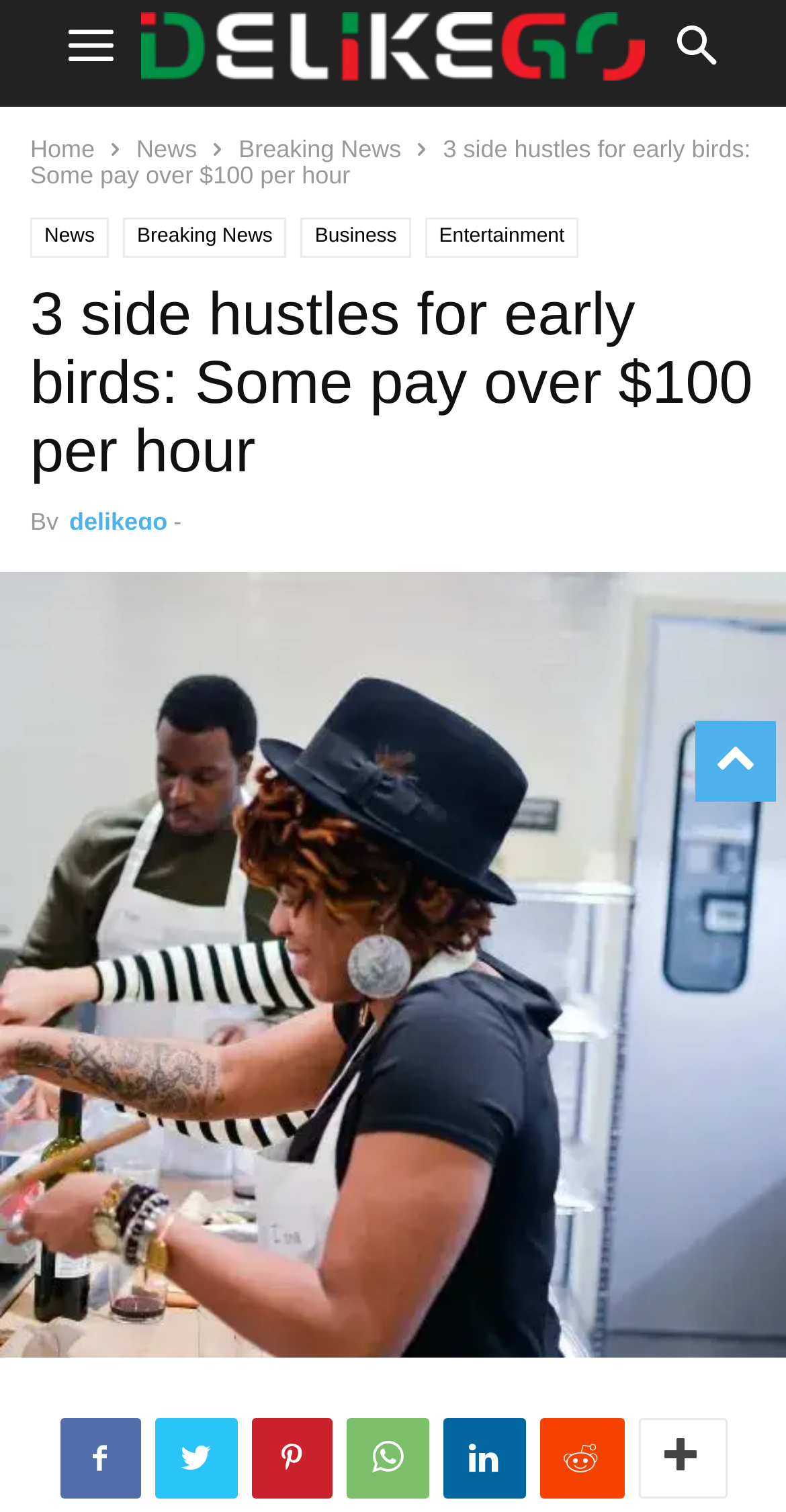Locate the UI element that matches the description Latest news in the webpage screenshot. Return the bounding box coordinates in the format (top-left x, top-left y, bottom-right x, bottom-right y), with values ranging from 0 to 1.

[0.571, 0.18, 0.744, 0.206]